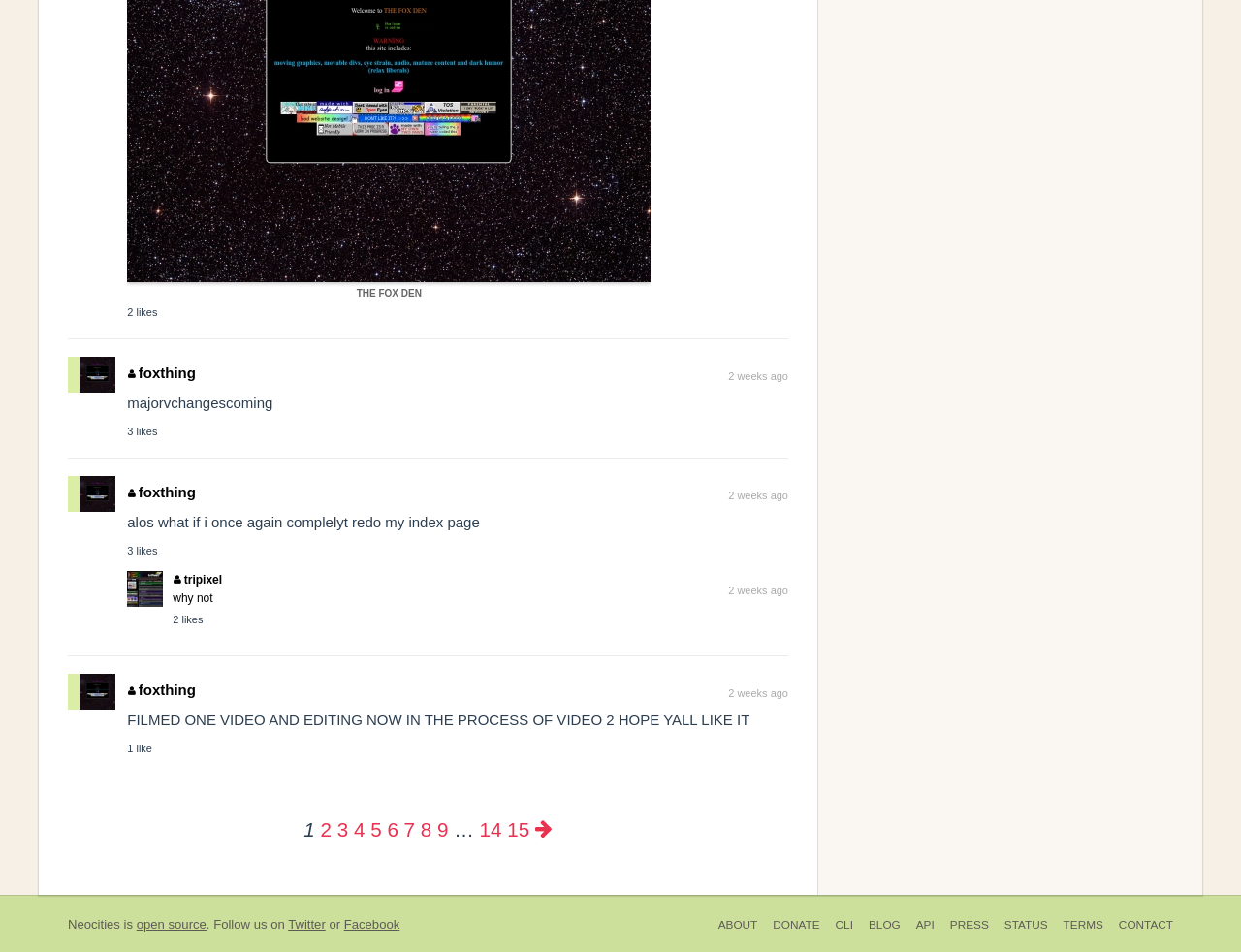Bounding box coordinates are specified in the format (top-left x, top-left y, bottom-right x, bottom-right y). All values are floating point numbers bounded between 0 and 1. Please provide the bounding box coordinate of the region this sentence describes: THE FOX DEN

[0.103, 0.083, 0.524, 0.095]